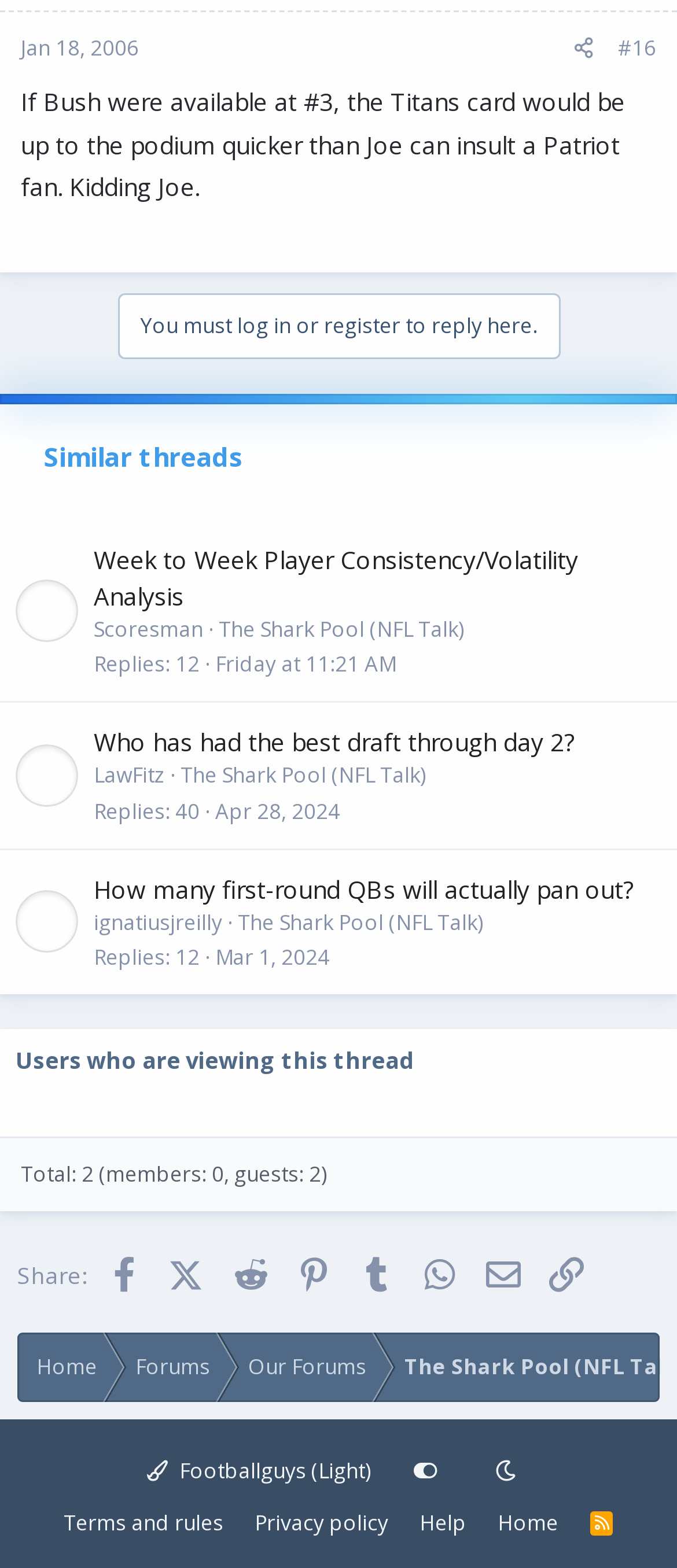What is the reaction score of the first message in the first thread?
Could you please answer the question thoroughly and with as much detail as possible?

The reaction score of the first message in the first thread is 3, which is indicated by the 'First message reaction score: 3' label.